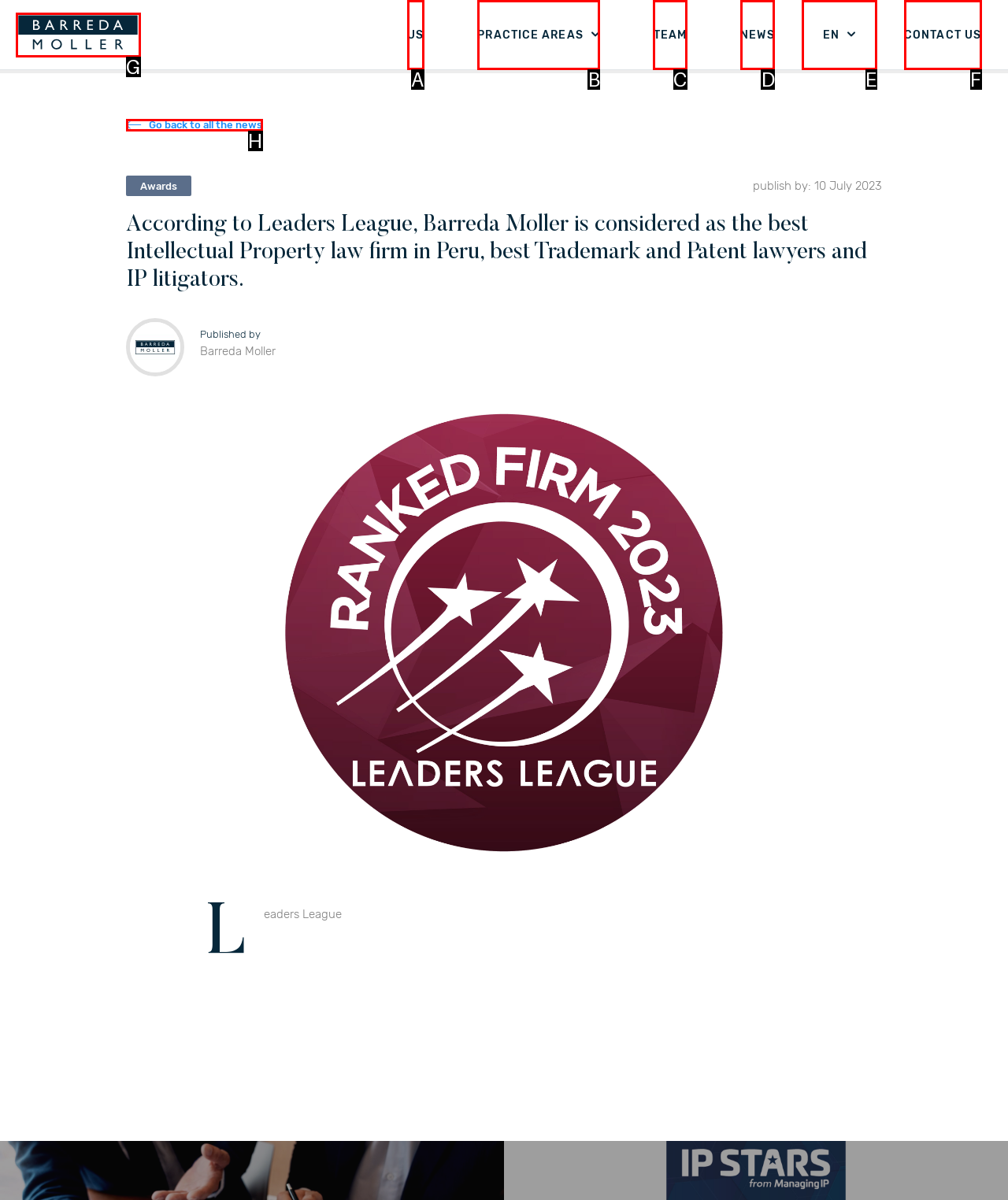Identify the bounding box that corresponds to: TEAM
Respond with the letter of the correct option from the provided choices.

C